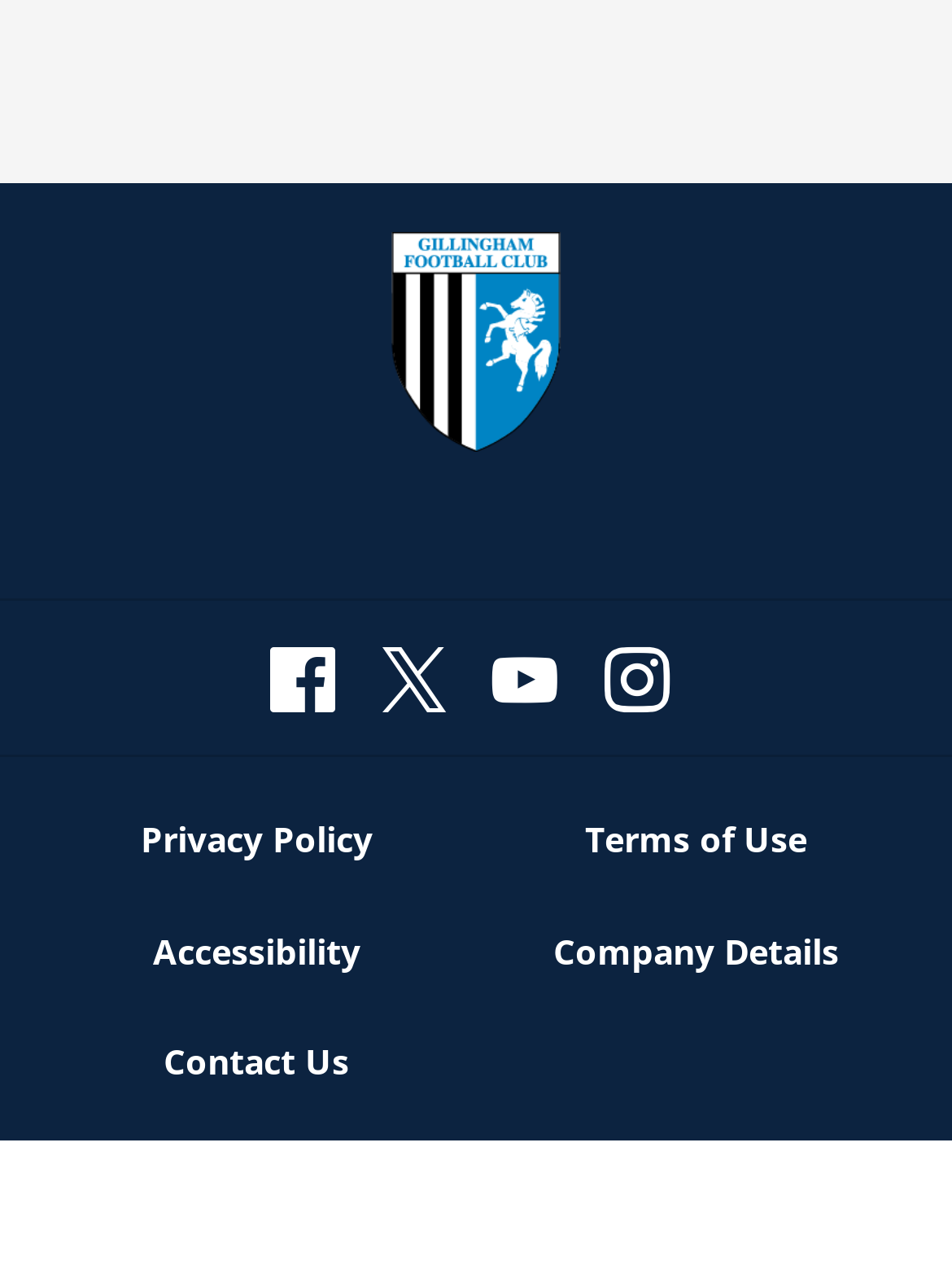How many social media links are present in the navigation section?
Using the image as a reference, answer with just one word or a short phrase.

4